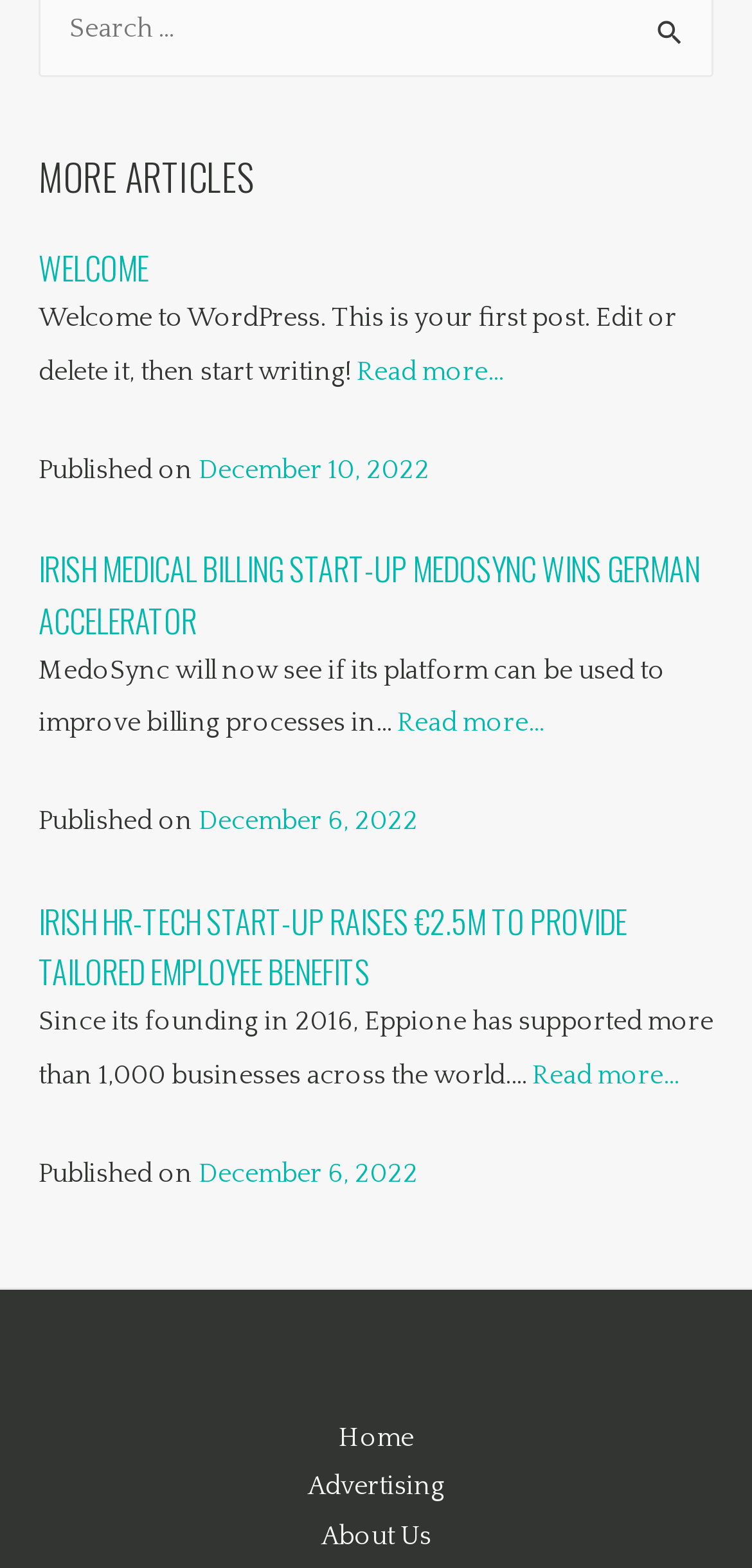What is the purpose of the 'Read more…' links?
Please use the image to provide a one-word or short phrase answer.

To read full article